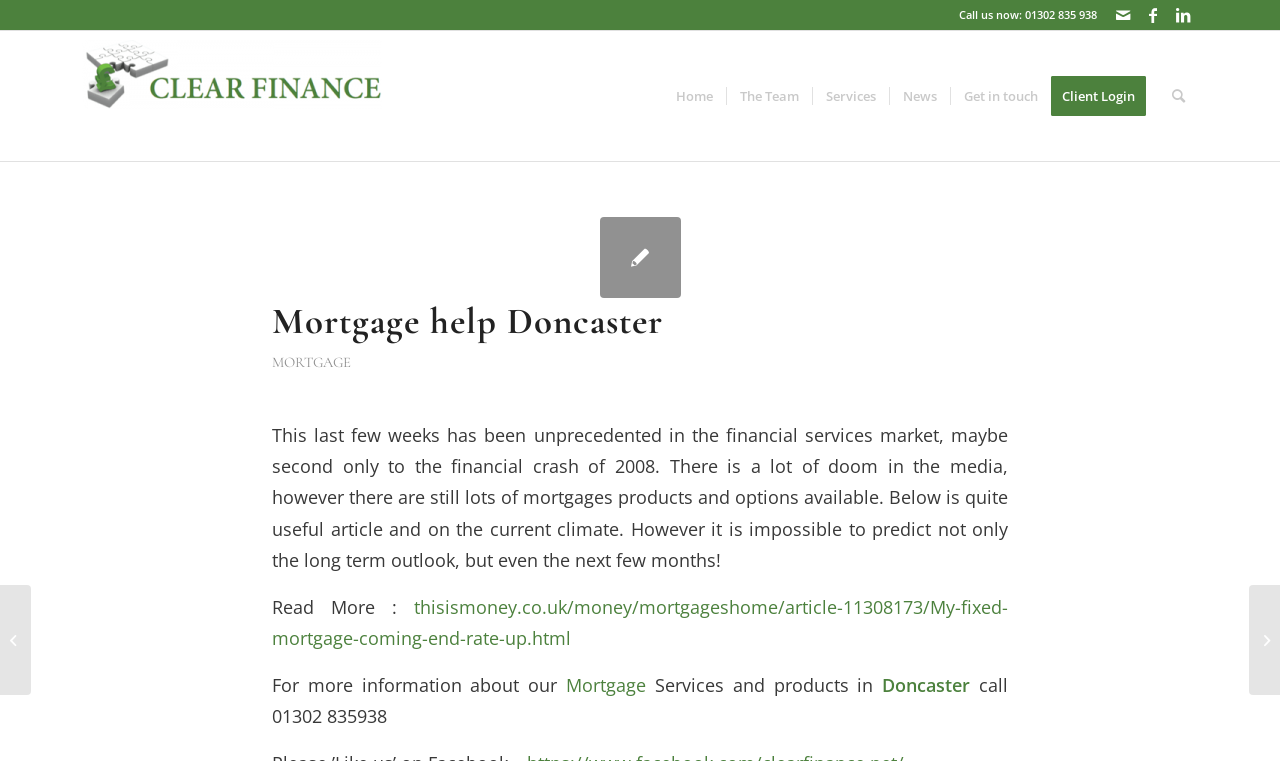Locate the bounding box coordinates for the element described below: "Facebook". The coordinates must be four float values between 0 and 1, formatted as [left, top, right, bottom].

[0.889, 0.0, 0.912, 0.039]